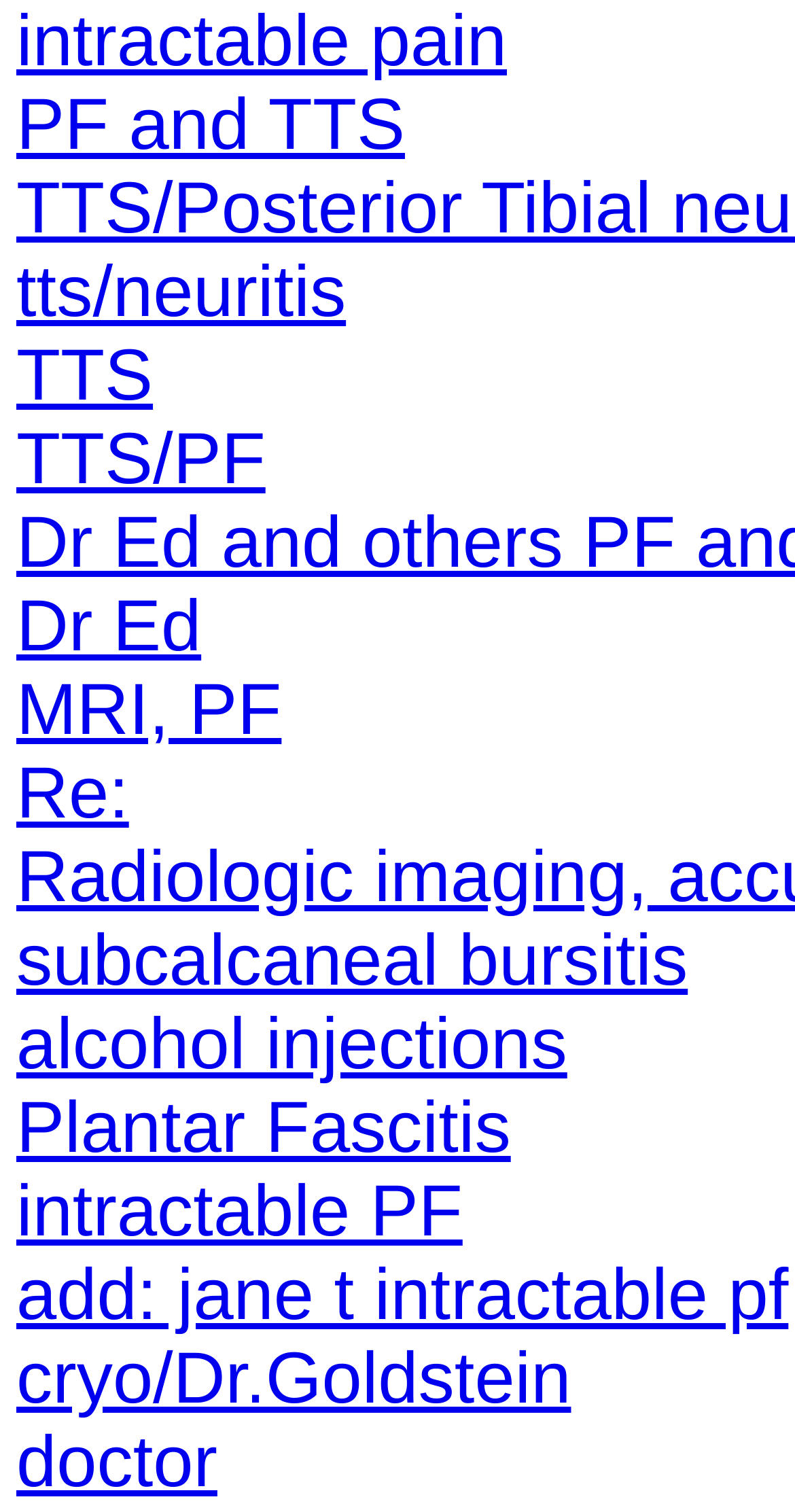Reply to the question below using a single word or brief phrase:
How many links are related to TTS?

3